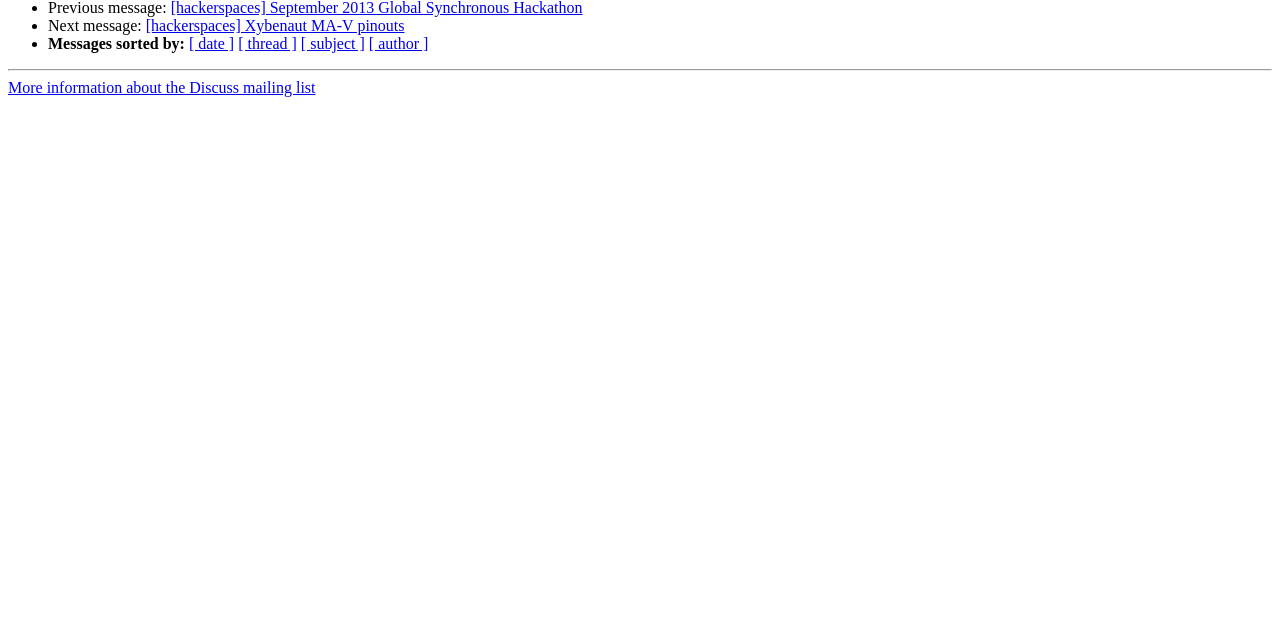Predict the bounding box of the UI element based on the description: "[hackerspaces] Xybenaut MA-V pinouts". The coordinates should be four float numbers between 0 and 1, formatted as [left, top, right, bottom].

[0.114, 0.027, 0.316, 0.054]